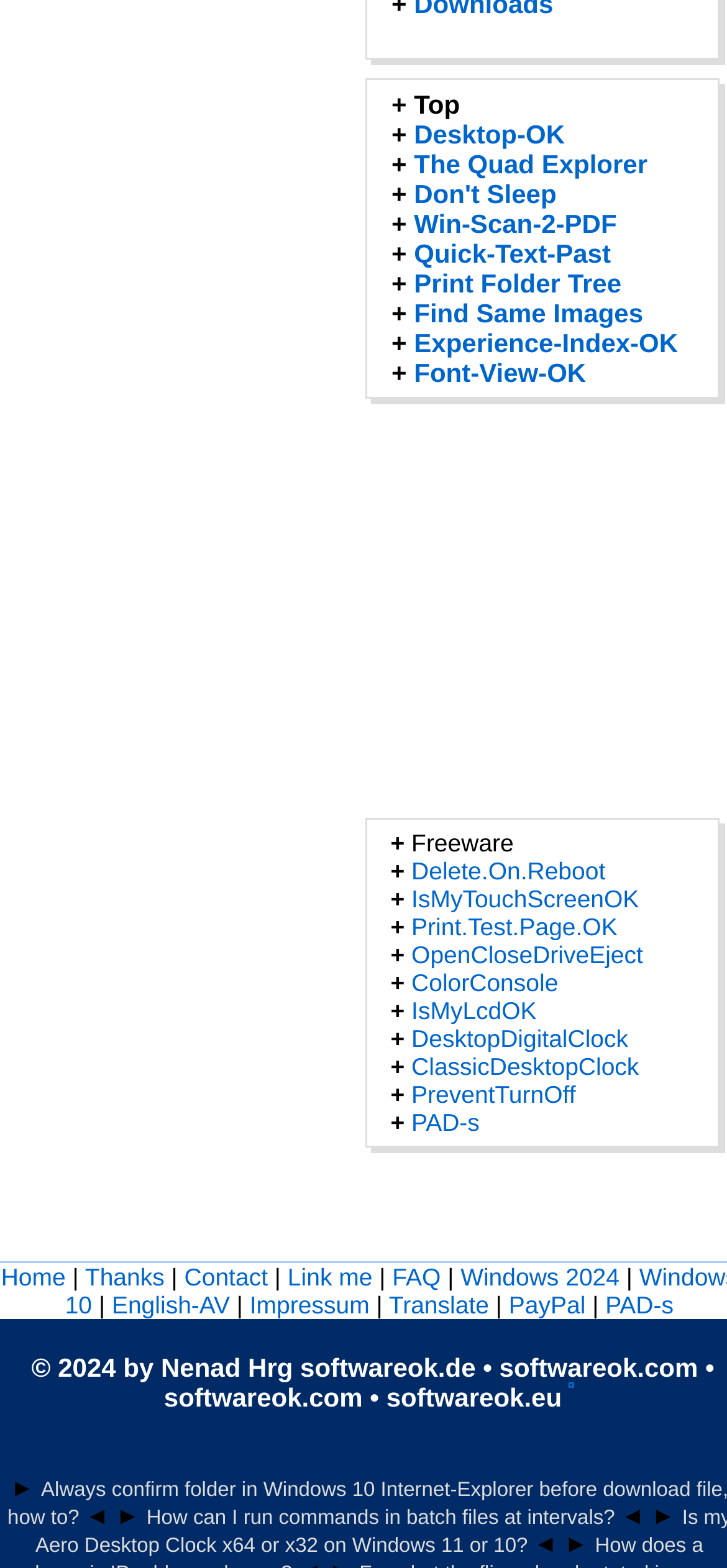What is the first link on the top?
Please provide a single word or phrase as your answer based on the screenshot.

Top